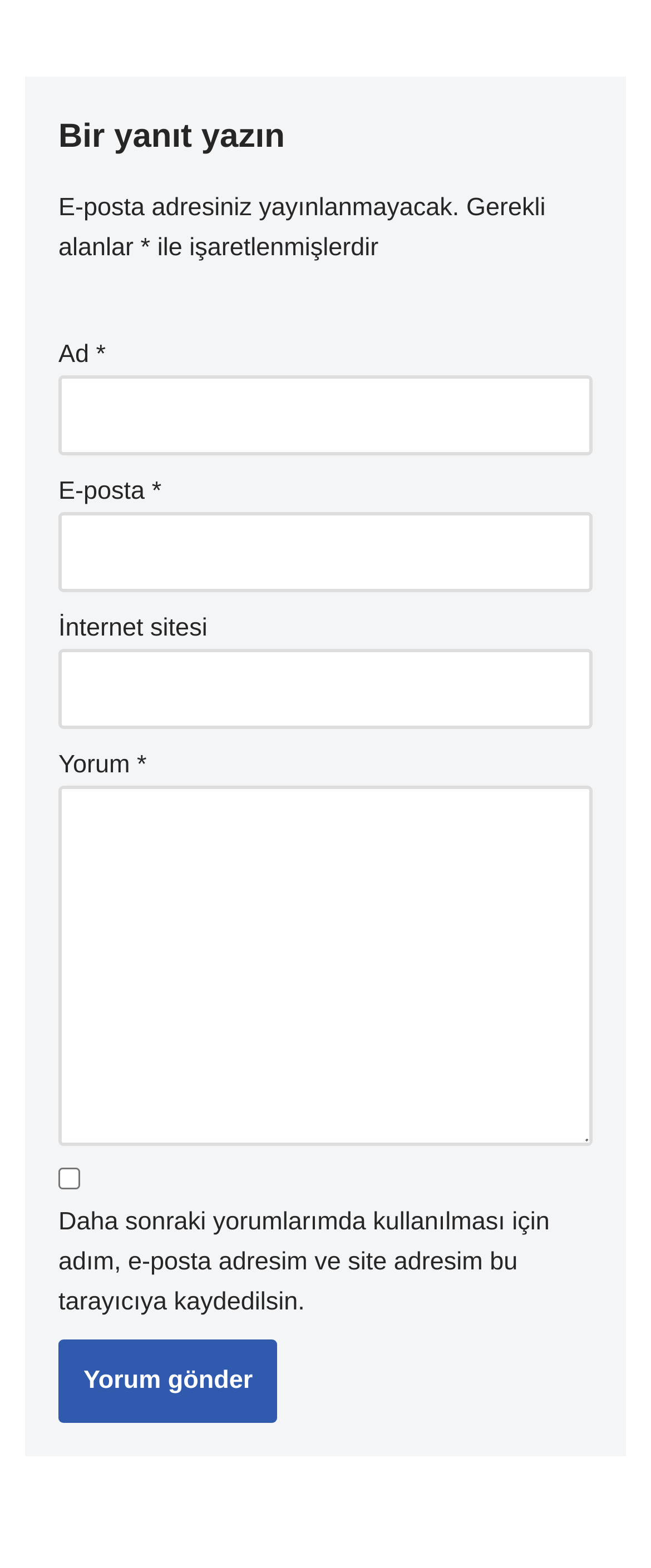What is the required information to leave a comment?
Using the image provided, answer with just one word or phrase.

Name, email, and comment